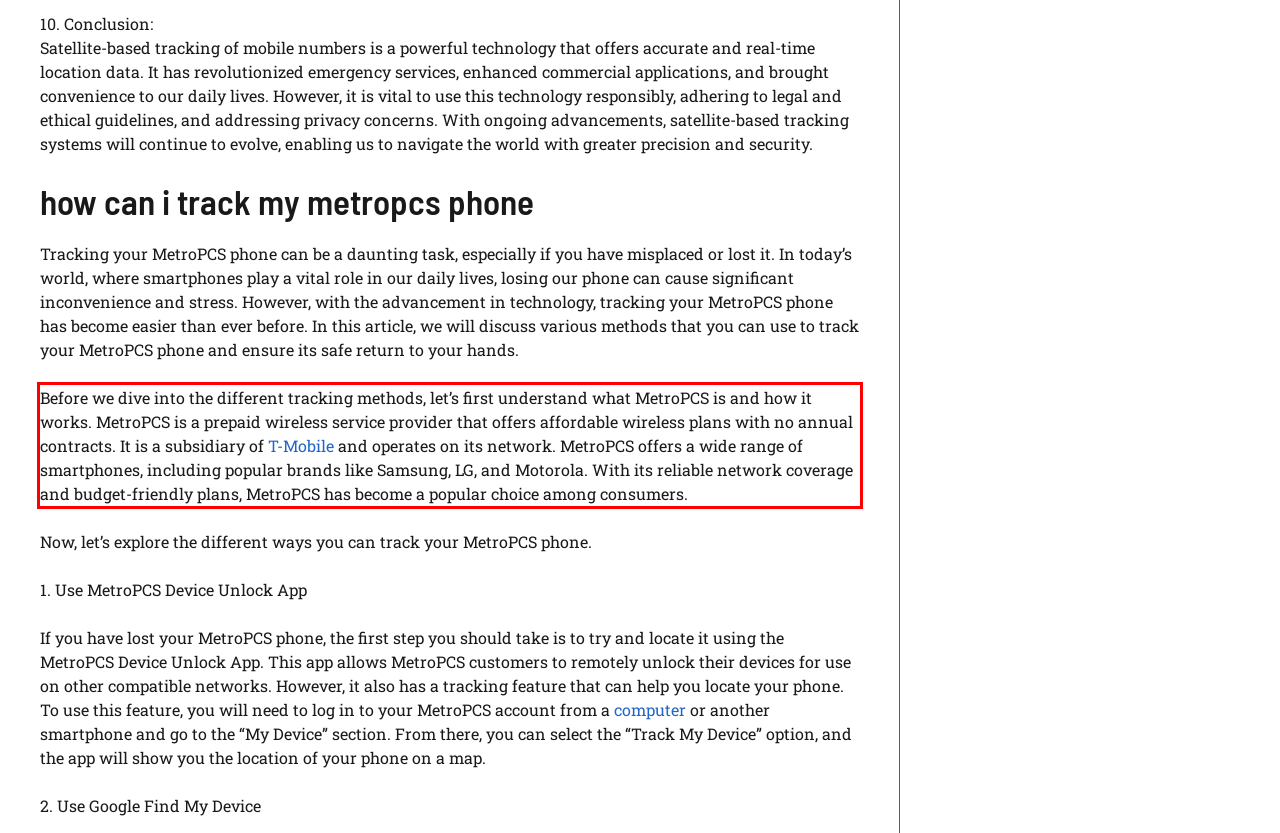Using the webpage screenshot, recognize and capture the text within the red bounding box.

Before we dive into the different tracking methods, let’s first understand what MetroPCS is and how it works. MetroPCS is a prepaid wireless service provider that offers affordable wireless plans with no annual contracts. It is a subsidiary of T-Mobile and operates on its network. MetroPCS offers a wide range of smartphones, including popular brands like Samsung, LG, and Motorola. With its reliable network coverage and budget-friendly plans, MetroPCS has become a popular choice among consumers.